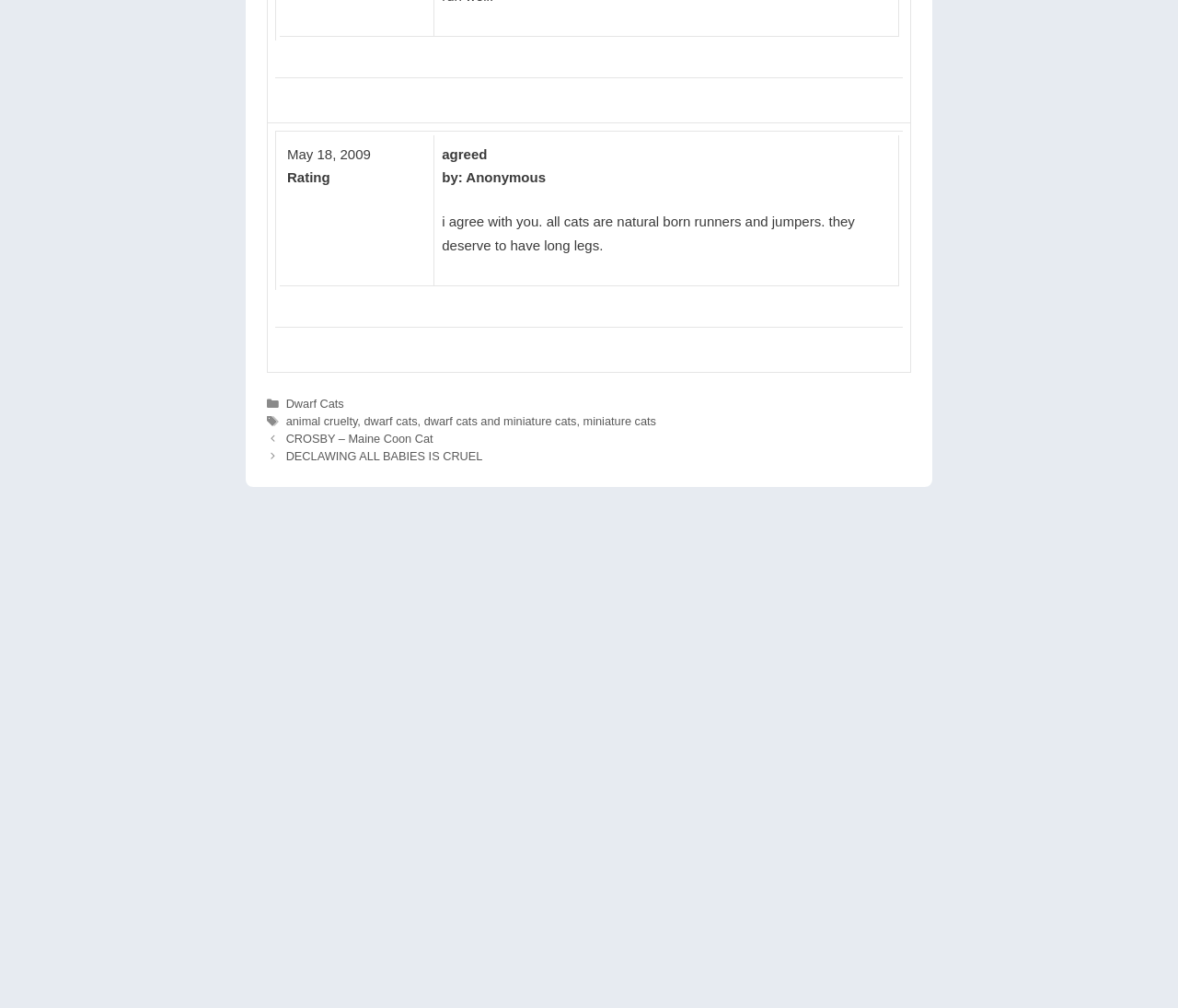What type of content is listed in the navigation section?
By examining the image, provide a one-word or phrase answer.

Posts